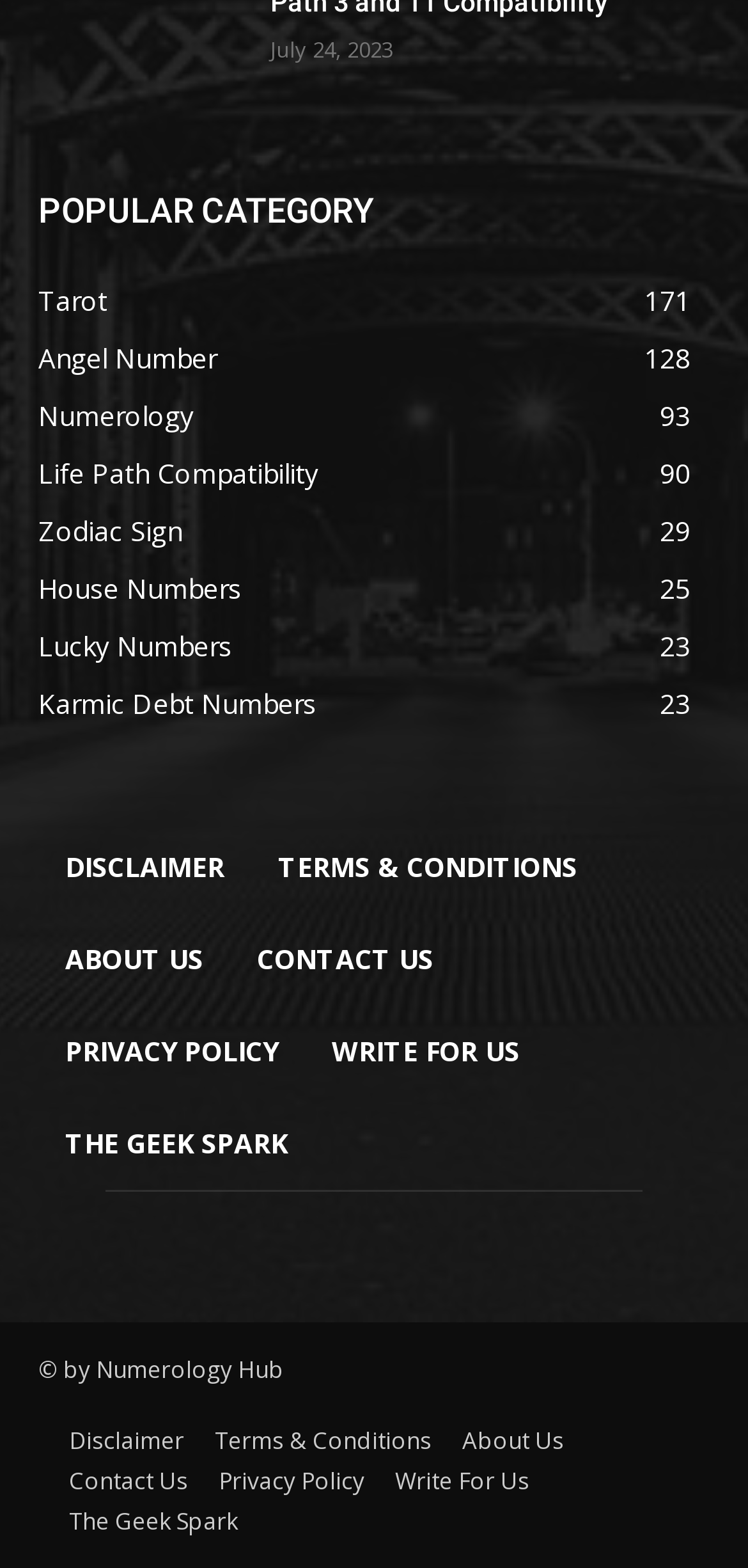How many links are under the POPULAR CATEGORY heading?
Please provide a single word or phrase based on the screenshot.

9